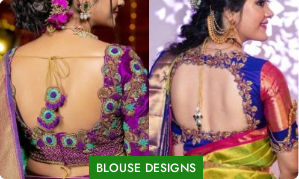What is the design feature of the right blouse?
Use the information from the image to give a detailed answer to the question.

The caption highlights the right blouse as having a 'bold color palette' and an 'eye-catching open back design', suggesting that the notable design feature of this blouse is its open back style.